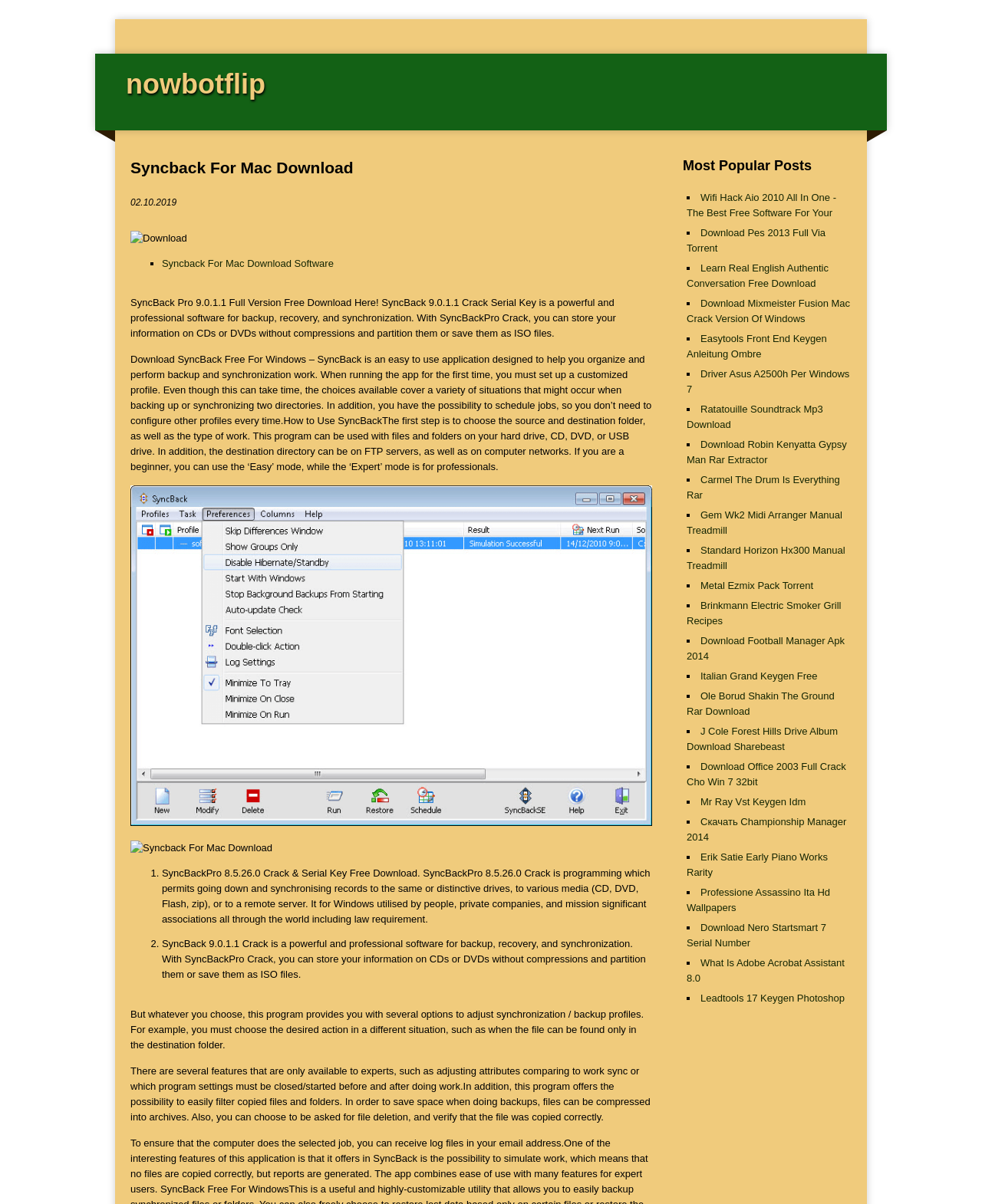Give a full account of the webpage's elements and their arrangement.

The webpage is about SyncBack Pro 9.0.1.1, a software for backup, recovery, and synchronization. At the top, there is a heading "nowbotflip" followed by a link with the same text. Below it, there is a header "Syncback For Mac Download" with a date "02.10.2019" next to it. To the right of the header, there is a "Download" image.

Below the header, there is a list of items, each starting with a bullet point. The first item is a link to "Syncback For Mac Download Software" followed by a descriptive text about SyncBack Pro 9.0.1.1. The text explains that the software is powerful and professional, allowing users to store information on CDs or DVDs without compressions and partition them or save them as ISO files.

The next item in the list is a descriptive text about how to use SyncBack, explaining that users need to set up a customized profile, choose the source and destination folder, and select the type of work. The text also mentions that the software can be used with files and folders on hard drives, CDs, DVDs, or USB drives, as well as on FTP servers and computer networks.

Below the list, there are three images: "Syncback", "Syncback For Mac Download", and another "Syncback For Mac Download" image. Following the images, there is a list of items, each starting with a numbered bullet point. The list appears to be a series of tutorials or guides, with each item describing a different aspect of using SyncBack Pro 9.0.1.1.

To the right of the main content, there is a section titled "Most Popular Posts" with a list of links to various software downloads, including Wifi Hack Aio 2010, Download Pes 2013 Full Via Torrent, and Learn Real English Authentic Conversation Free Download, among others.